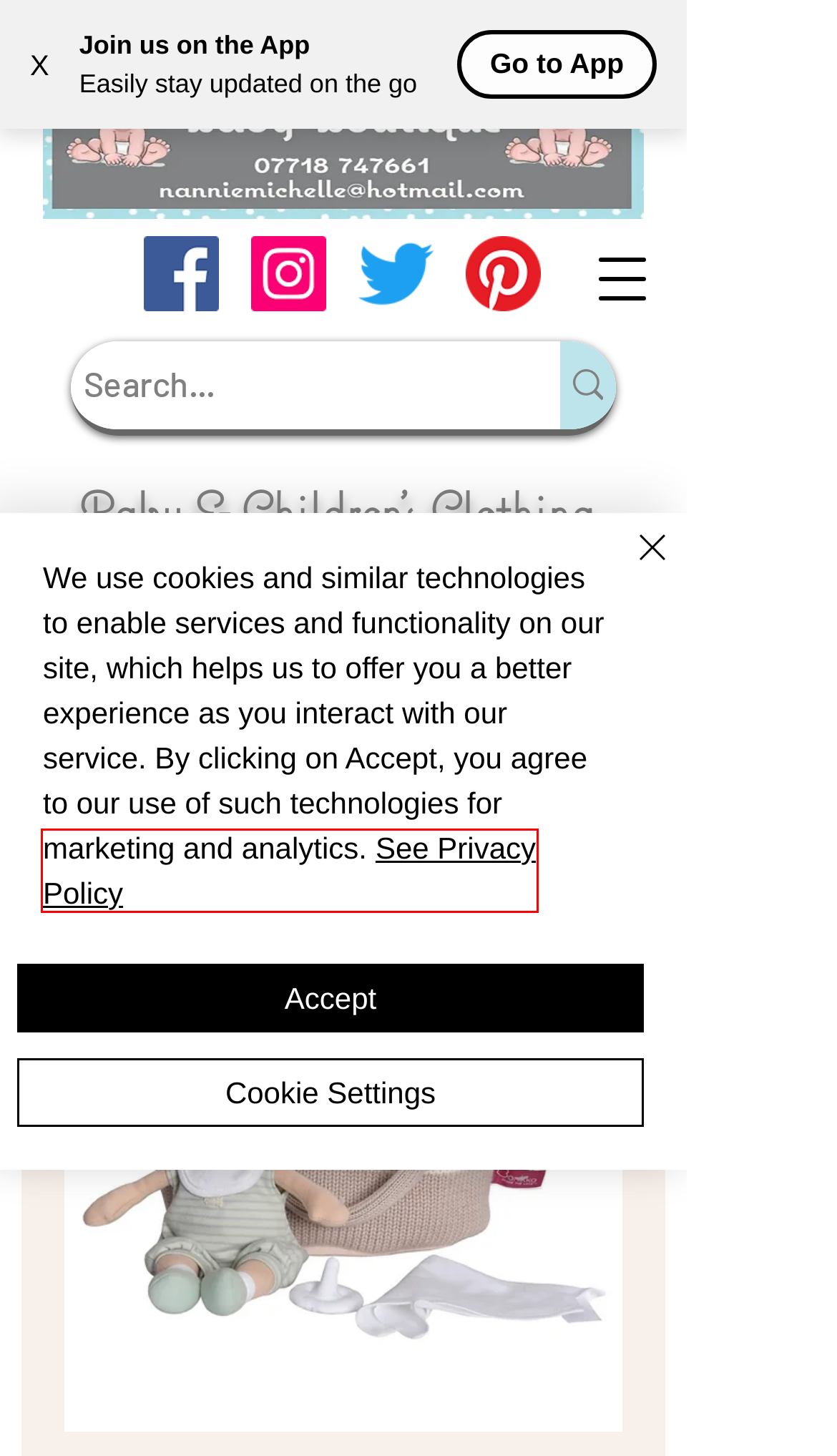You have a screenshot of a webpage where a red bounding box highlights a specific UI element. Identify the description that best matches the resulting webpage after the highlighted element is clicked. The choices are:
A. Spanish Dolls & Prams | Peek a Boo Baby Boutique Otley
B. Doris Dress Collection for Girls | Peek a Boo Baby Boutique Otley
C. Doris Dress Collection for Boys | Peek a Boo Baby Boutique Otley
D. Terms of Use Policy | Peek a Boo Baby Boutique Otley
E. Roma Prams | PeekaBooBabyBoutique
F. Baby Boys | Peek a Boo Baby Boutique Otley
G. Baby Girls | Peek a Boo Baby Boutique Otley
H. Privacy Policy | Peek a Boo Baby Boutique Otley

H